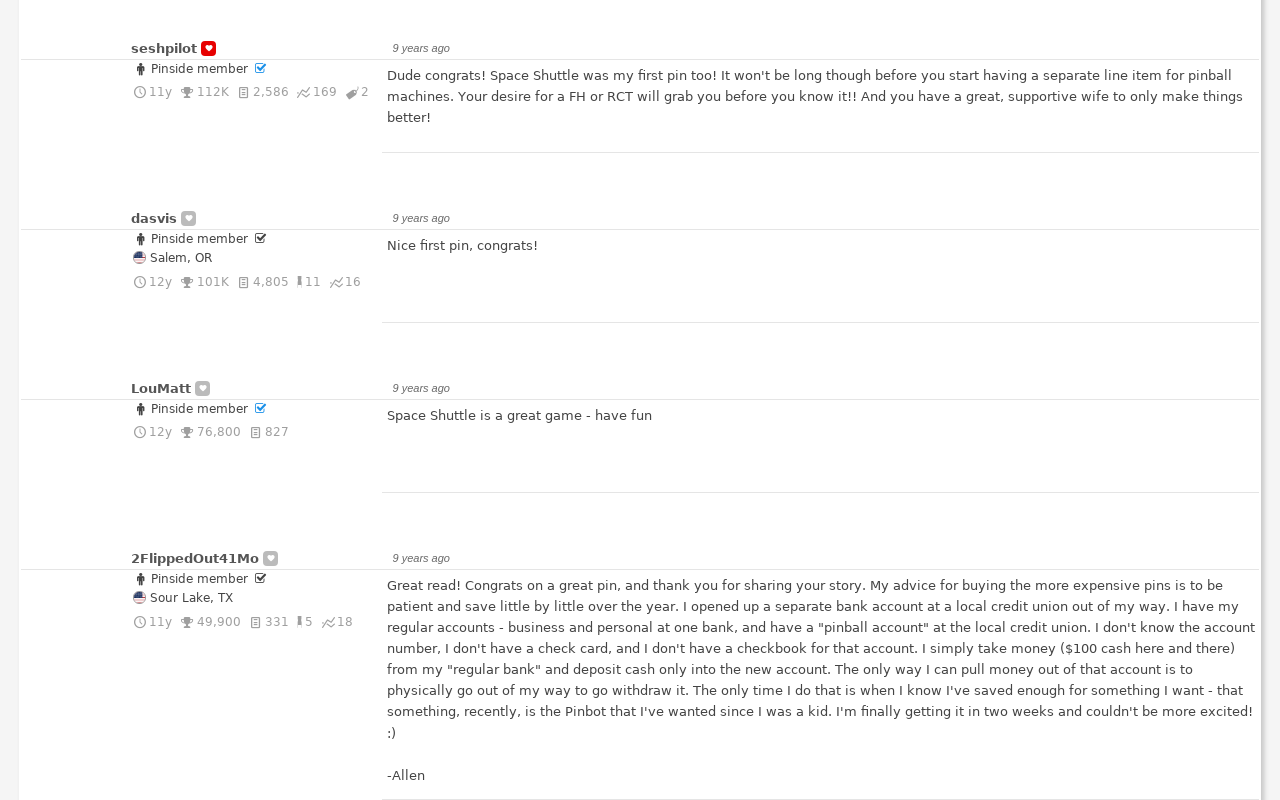Pinpoint the bounding box coordinates of the clickable area needed to execute the instruction: "Click on SAP link". The coordinates should be specified as four float numbers between 0 and 1, i.e., [left, top, right, bottom].

[0.02, 0.148, 0.098, 0.17]